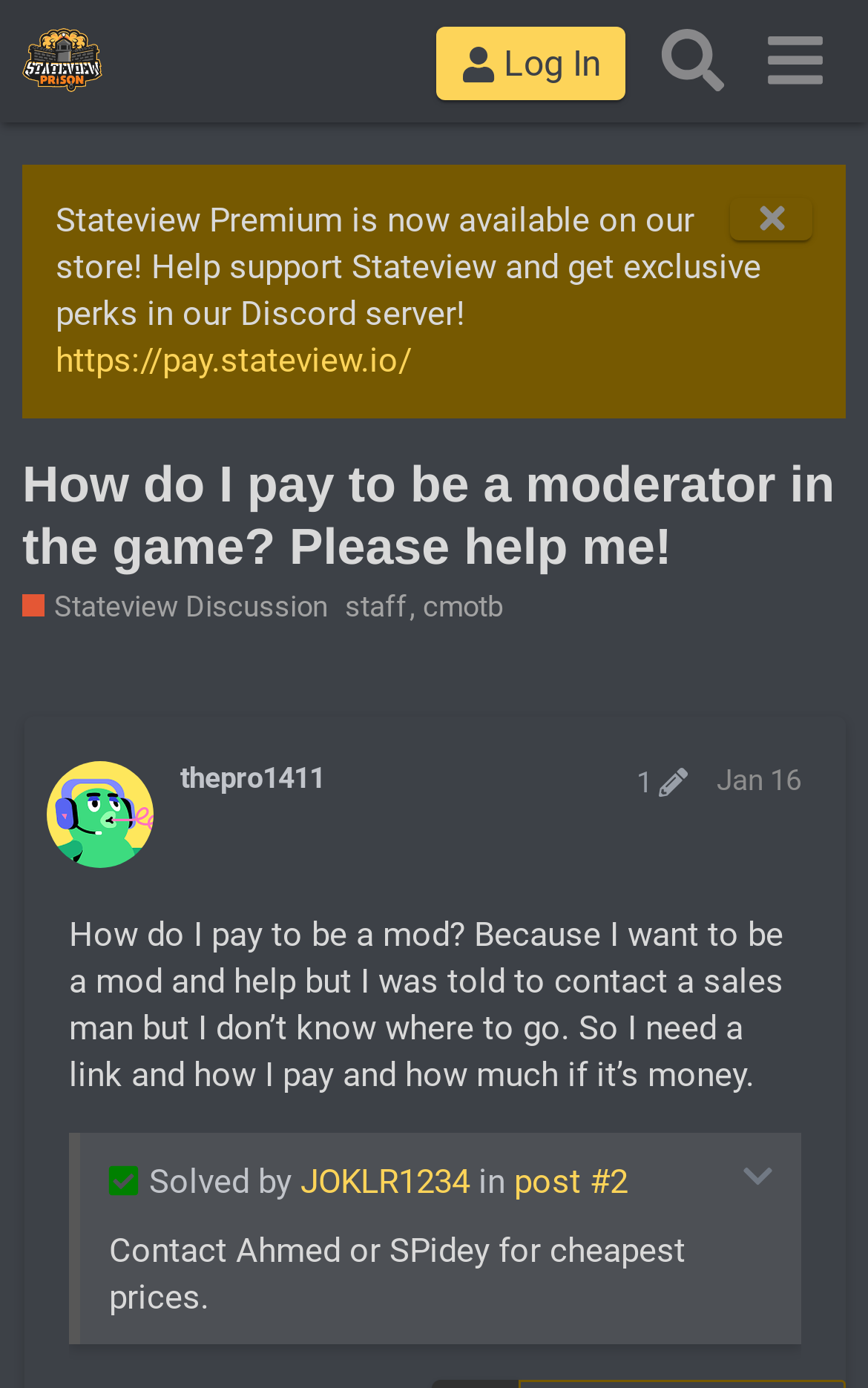Specify the bounding box coordinates for the region that must be clicked to perform the given instruction: "Visit the Stateview Premium store".

[0.064, 0.245, 0.474, 0.274]